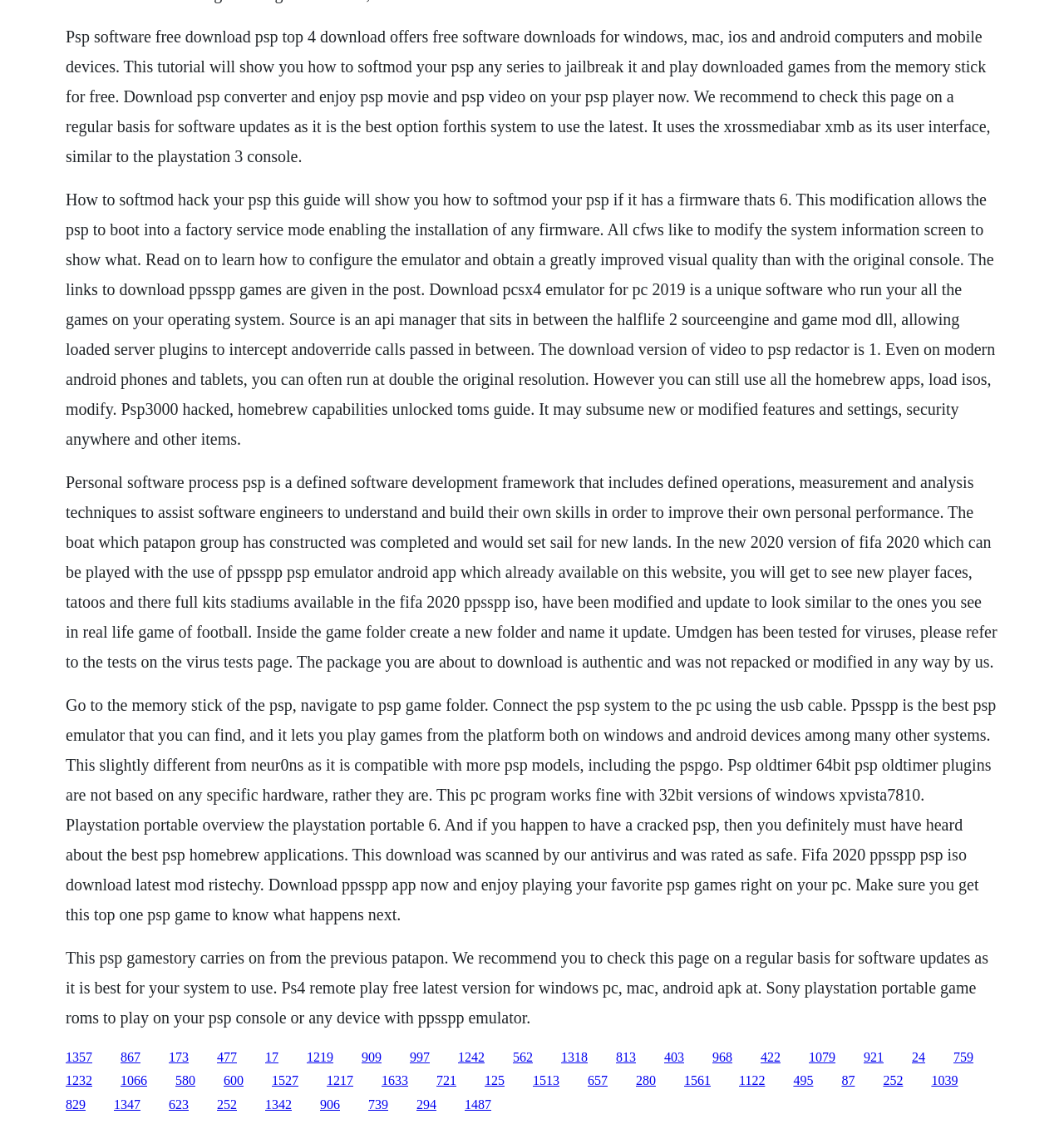Respond to the question below with a single word or phrase:
What is the purpose of the PPSSPP emulator?

Play PSP games on other devices